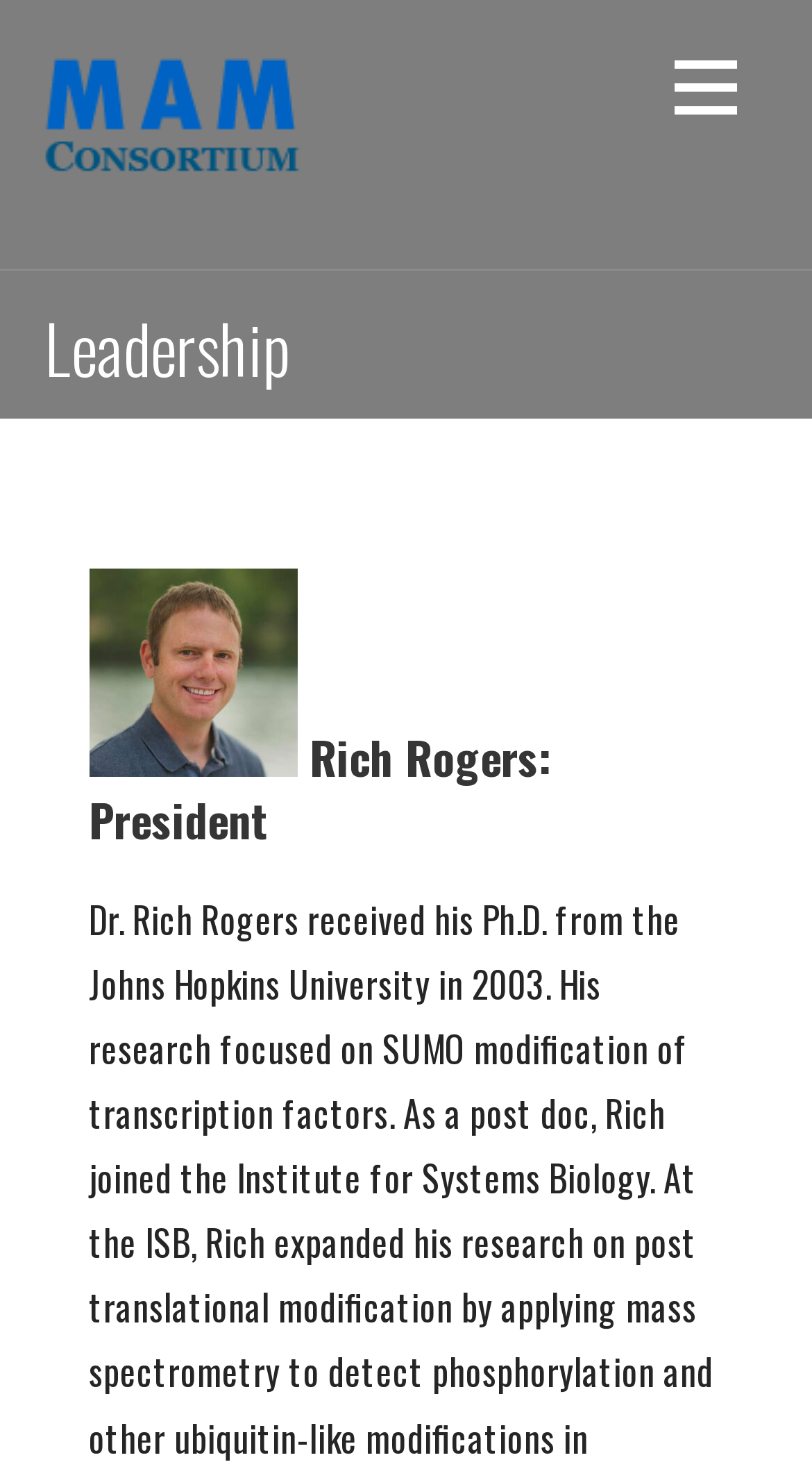Find the bounding box of the element with the following description: "alt="MAM Consortium"". The coordinates must be four float numbers between 0 and 1, formatted as [left, top, right, bottom].

[0.051, 0.113, 0.382, 0.142]